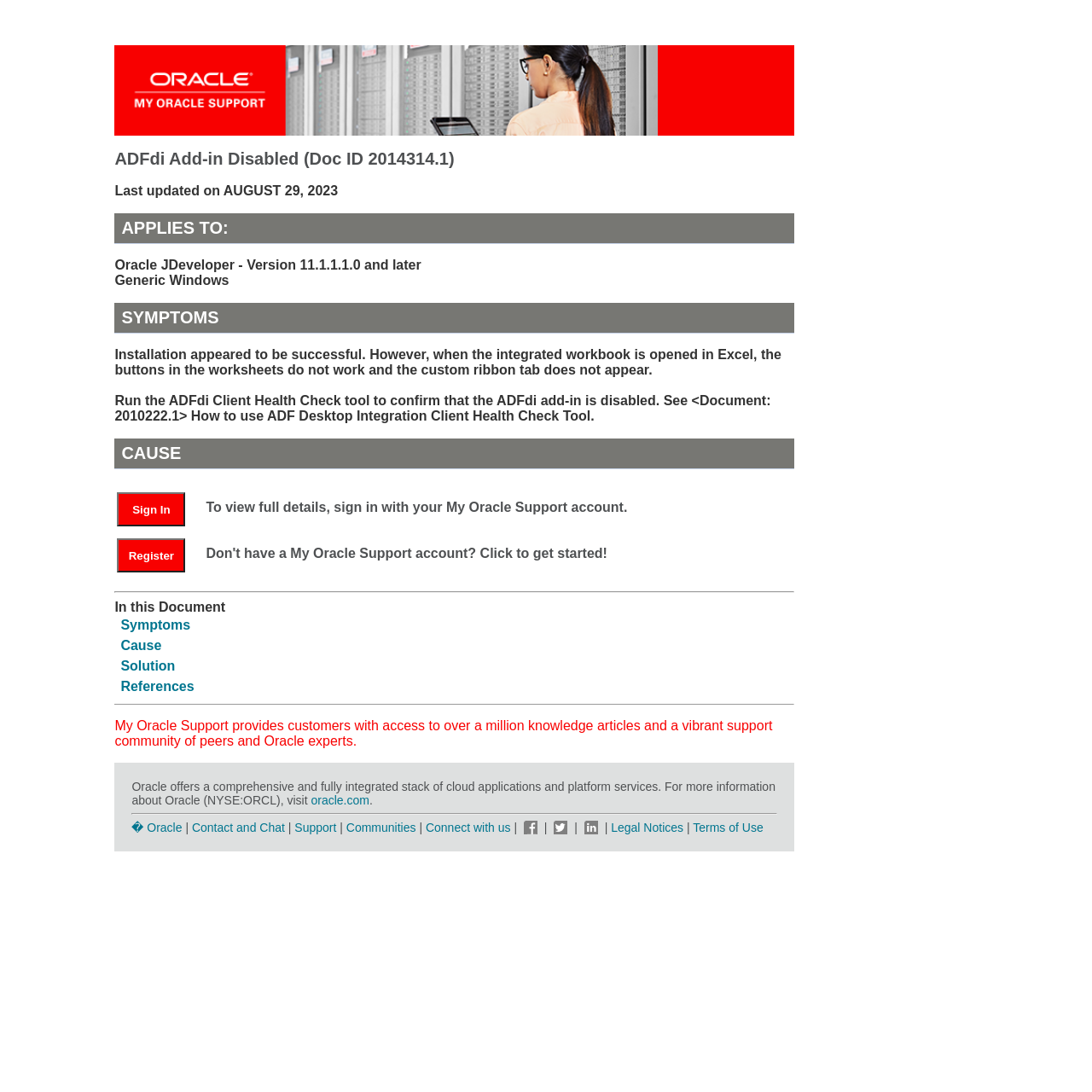Identify the bounding box of the UI element described as follows: "References". Provide the coordinates as four float numbers in the range of 0 to 1 [left, top, right, bottom].

[0.11, 0.621, 0.178, 0.635]